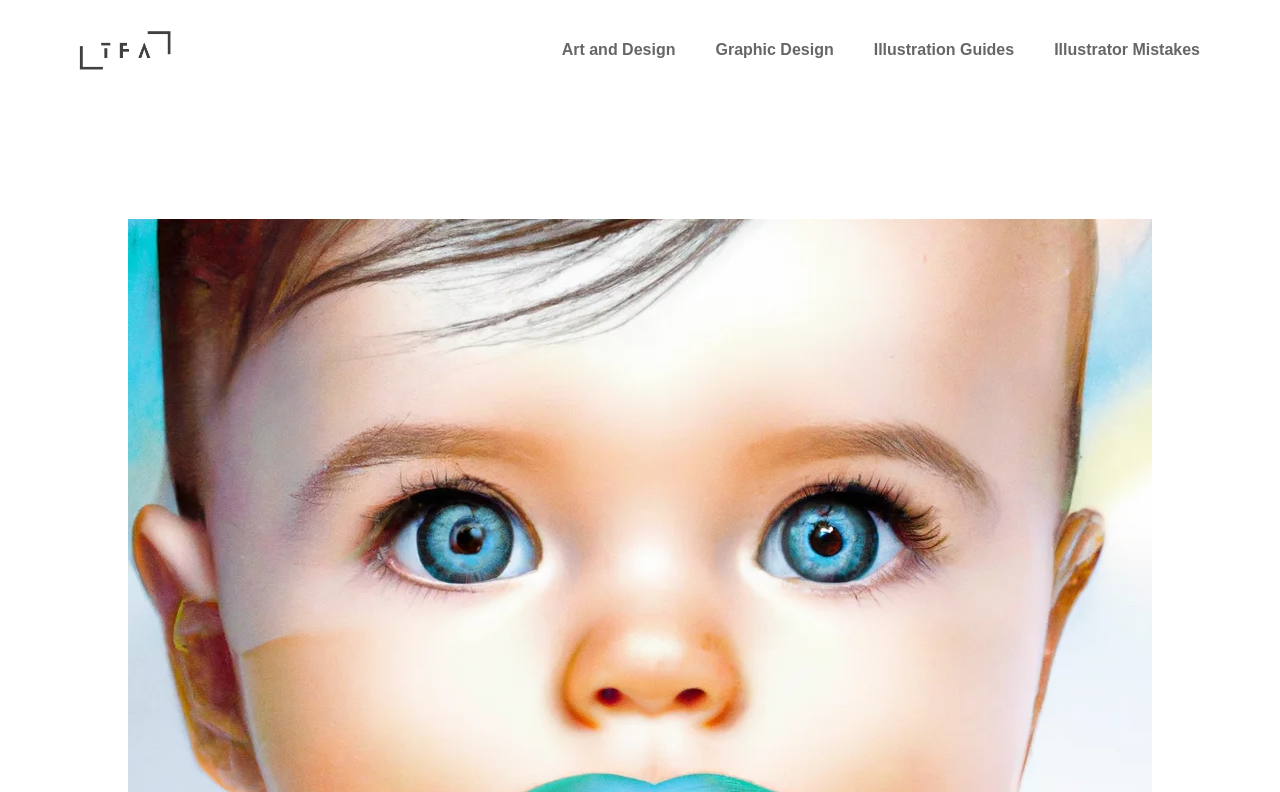Is there an image on the website?
Refer to the screenshot and deliver a thorough answer to the question presented.

I found an image element with the label 'Treesforanja' inside the banner element at the top of the page, which suggests that there is an image on the website.